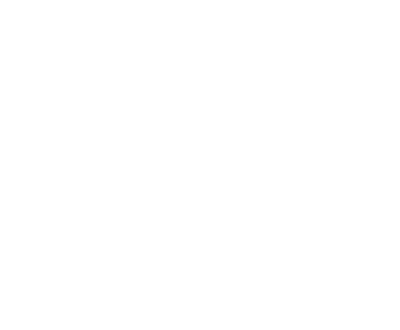Refer to the image and offer a detailed explanation in response to the question: What benefit does effective SEO strategy provide?

According to the caption, effective SEO strategies can provide benefits such as increased online visibility, higher website traffic, improved brand authority, and the potential for greater sales and customer engagement. One of these benefits is increased online visibility.